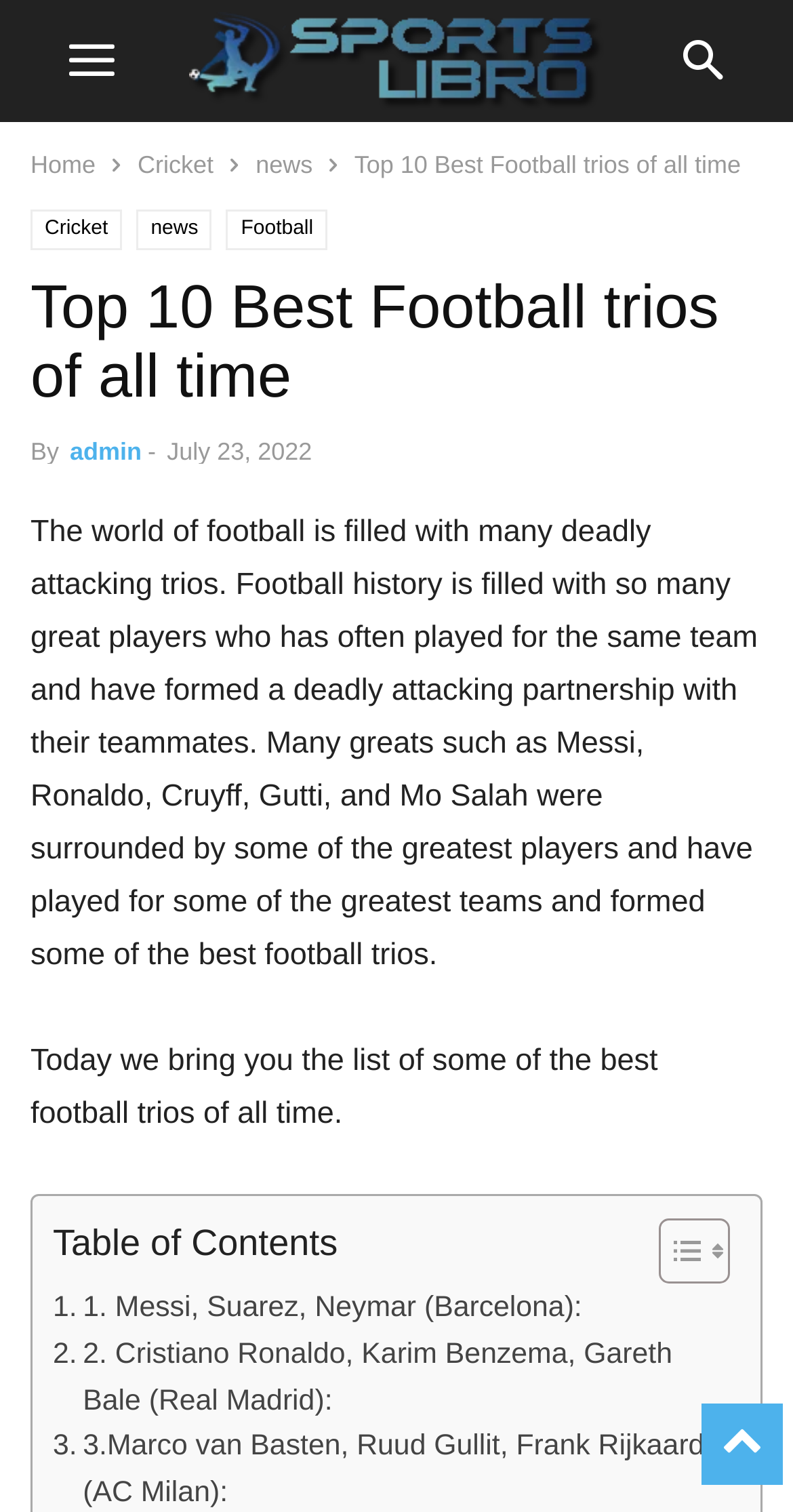Please find the bounding box coordinates for the clickable element needed to perform this instruction: "read news".

[0.322, 0.1, 0.394, 0.118]